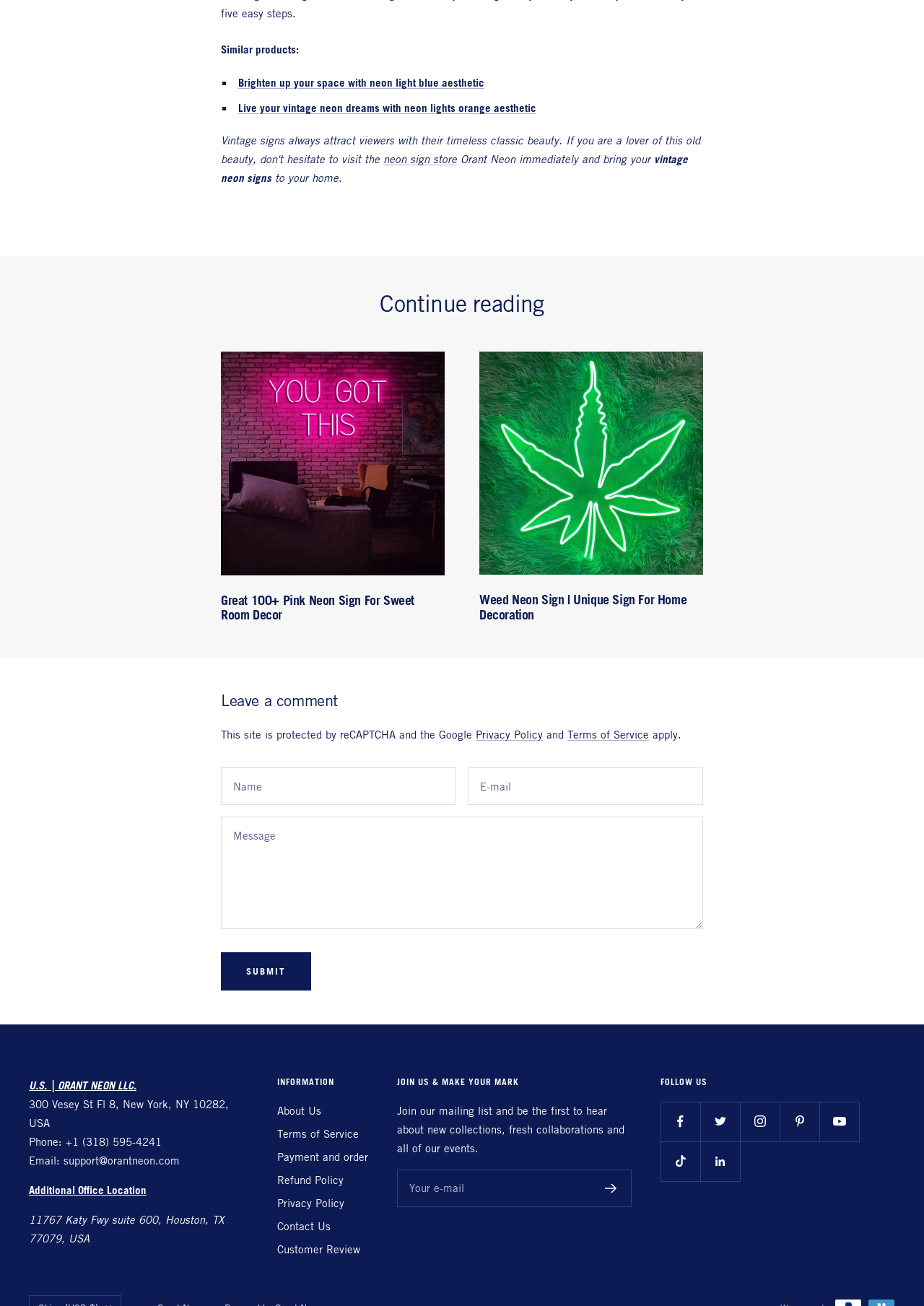What is the text of the first link on the page?
Give a single word or phrase answer based on the content of the image.

Brighten up your space with neon light blue aesthetic